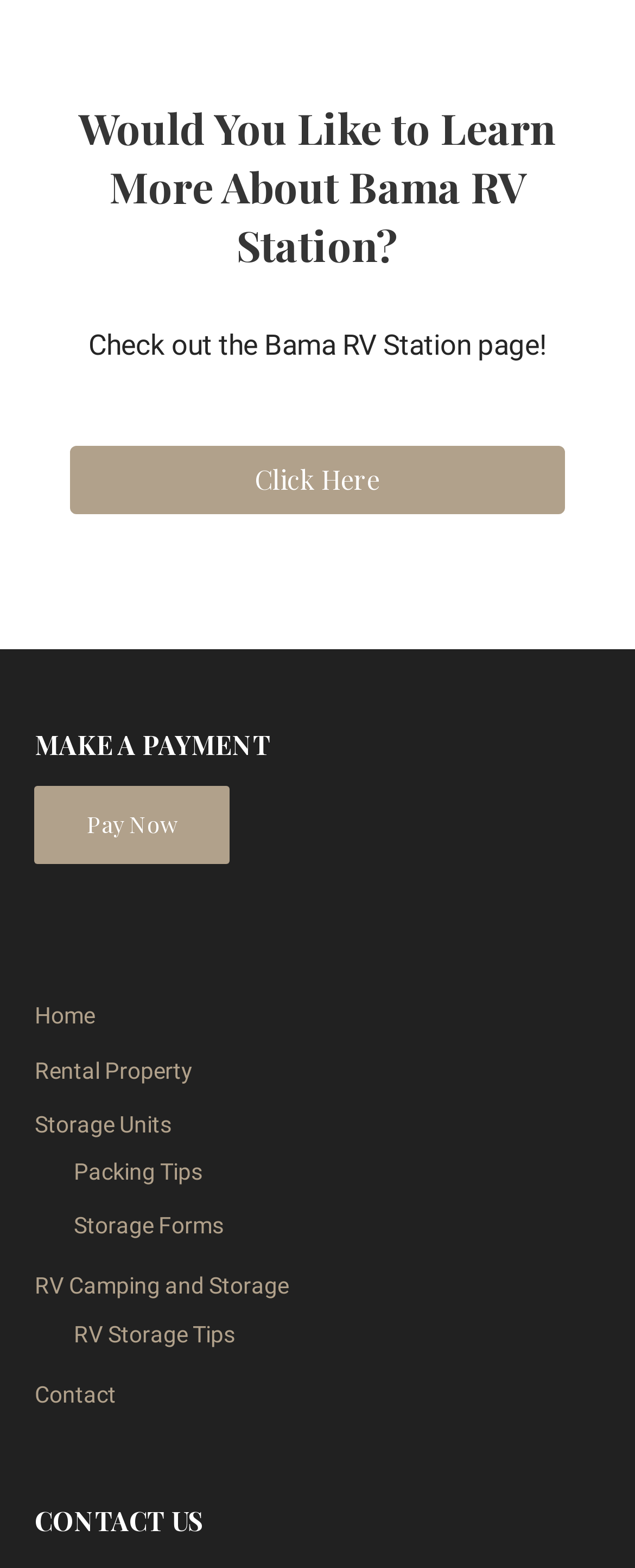Consider the image and give a detailed and elaborate answer to the question: 
What is the purpose of the 'Packing Tips' page?

The 'Packing Tips' page is likely a resource page that provides users with tips and advice on how to pack their belongings for storage or moving.